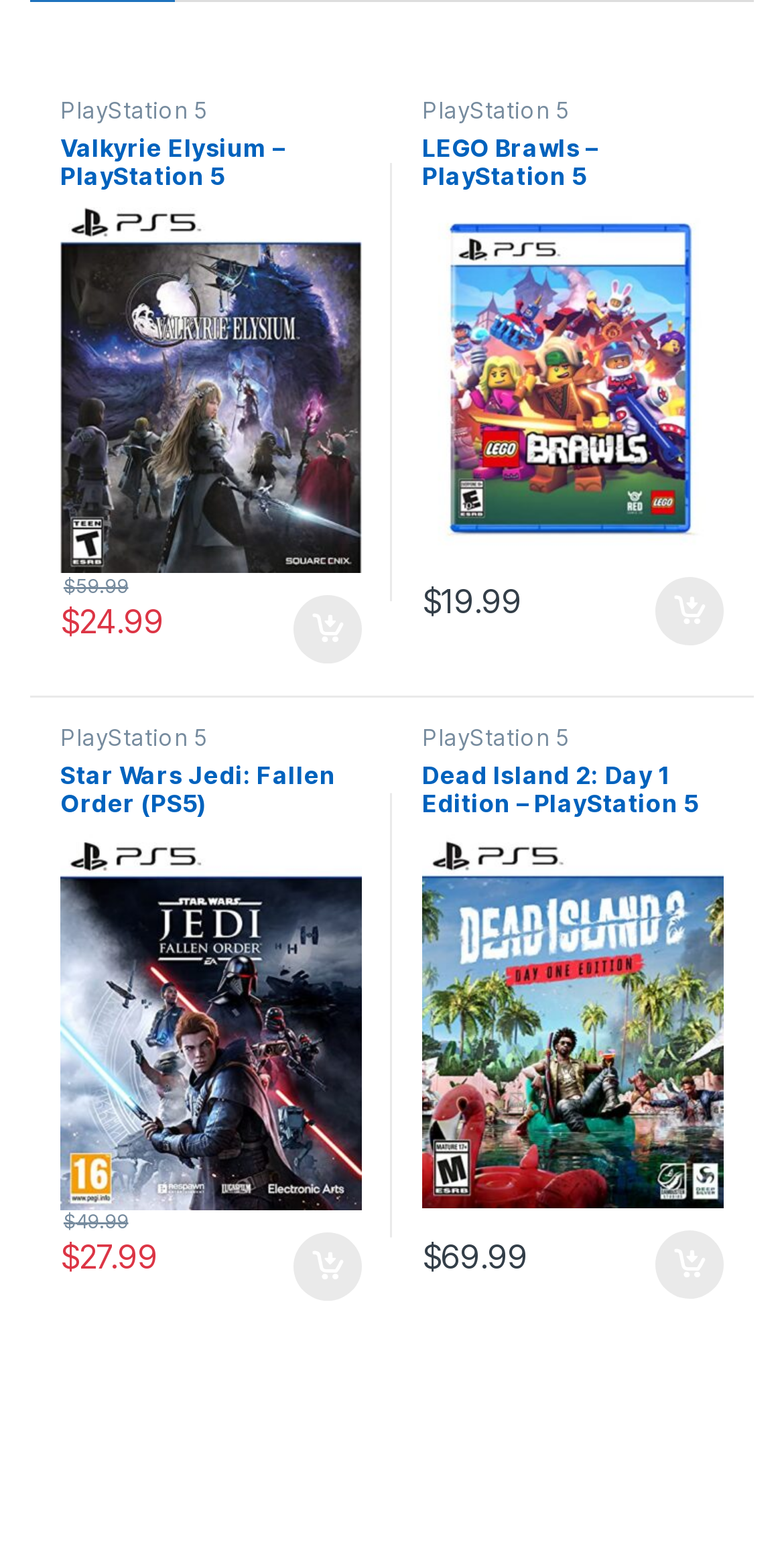Refer to the image and answer the question with as much detail as possible: How many games are listed on this page?

By examining the webpage, I can see four different game titles with their respective prices and 'Add to cart' buttons, which indicates that there are four games listed on this page.